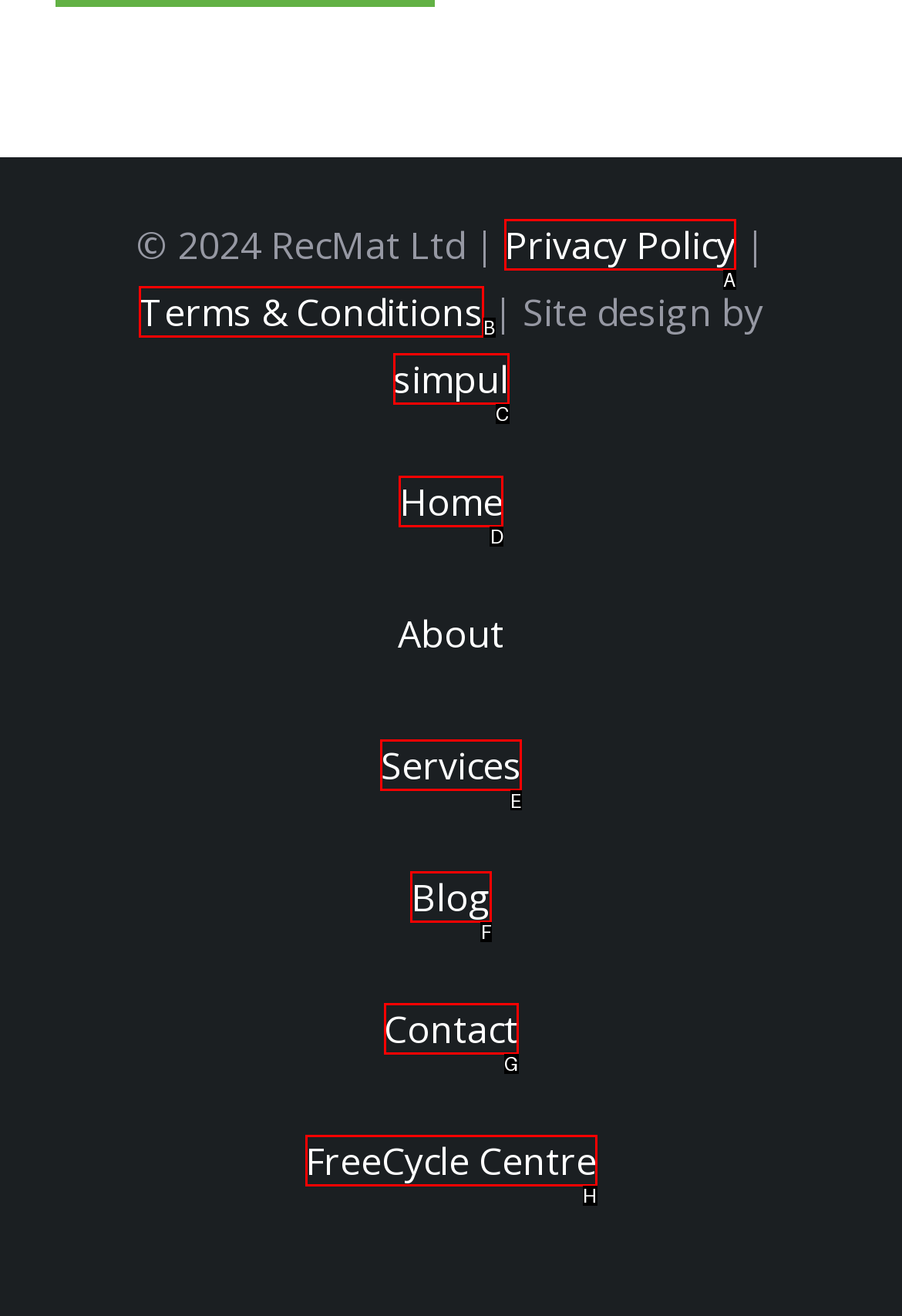Given the task: view services offered, tell me which HTML element to click on.
Answer with the letter of the correct option from the given choices.

E